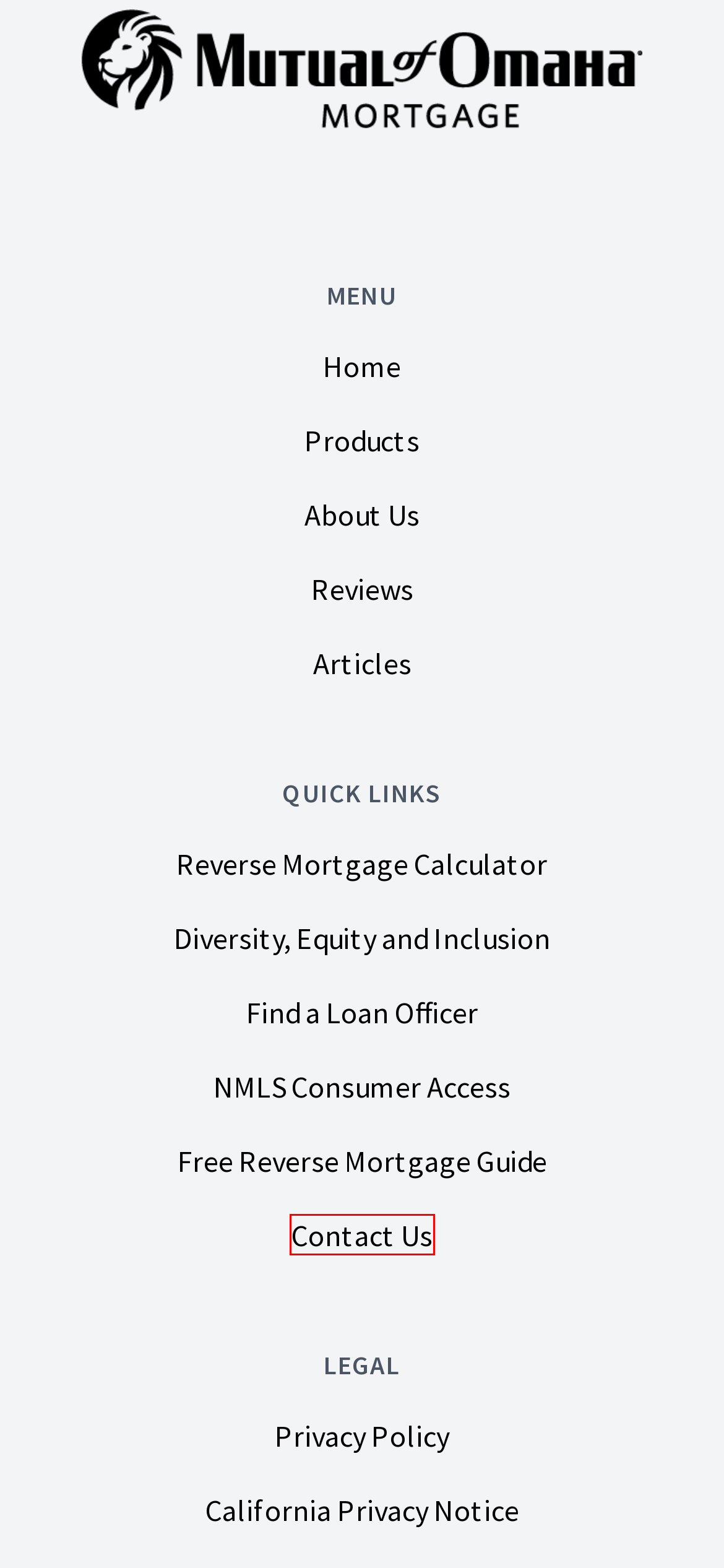Observe the provided screenshot of a webpage with a red bounding box around a specific UI element. Choose the webpage description that best fits the new webpage after you click on the highlighted element. These are your options:
A. About US - Mutual of Omaha Reverse Mortgage
B. Guide - Mutual of Omaha Reverse Mortgage
C. Products - Mutual of Omaha Reverse Mortgage
D. Mutual of Omaha Reverse Mortgage
E. Diversity, Equity and Inclusion - Mutual of Omaha Reverse Mortgage
F. Customer Reviews: See What People Say About Mutual Reverse - Mutual of Omaha Reverse Mortgage
G. Reverse Mortgage Calculator - Mutual of Omaha Reverse Mortgage
H. Contact Us - Mutual of Omaha Reverse Mortgage

H